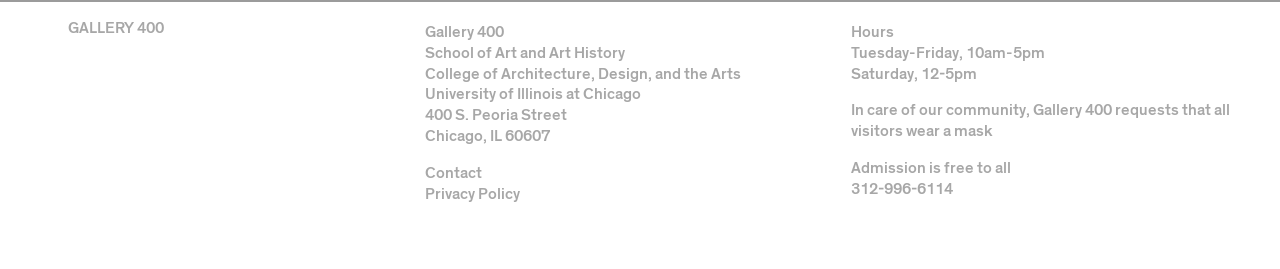What are the hours of operation for the gallery?
Answer the question with a detailed explanation, including all necessary information.

The hours of operation for the gallery can be found in the middle-right section of the webpage, where it is written as 'Tuesday-Friday, 10am-5pm' and 'Saturday, 12-5pm' in two separate static text elements.